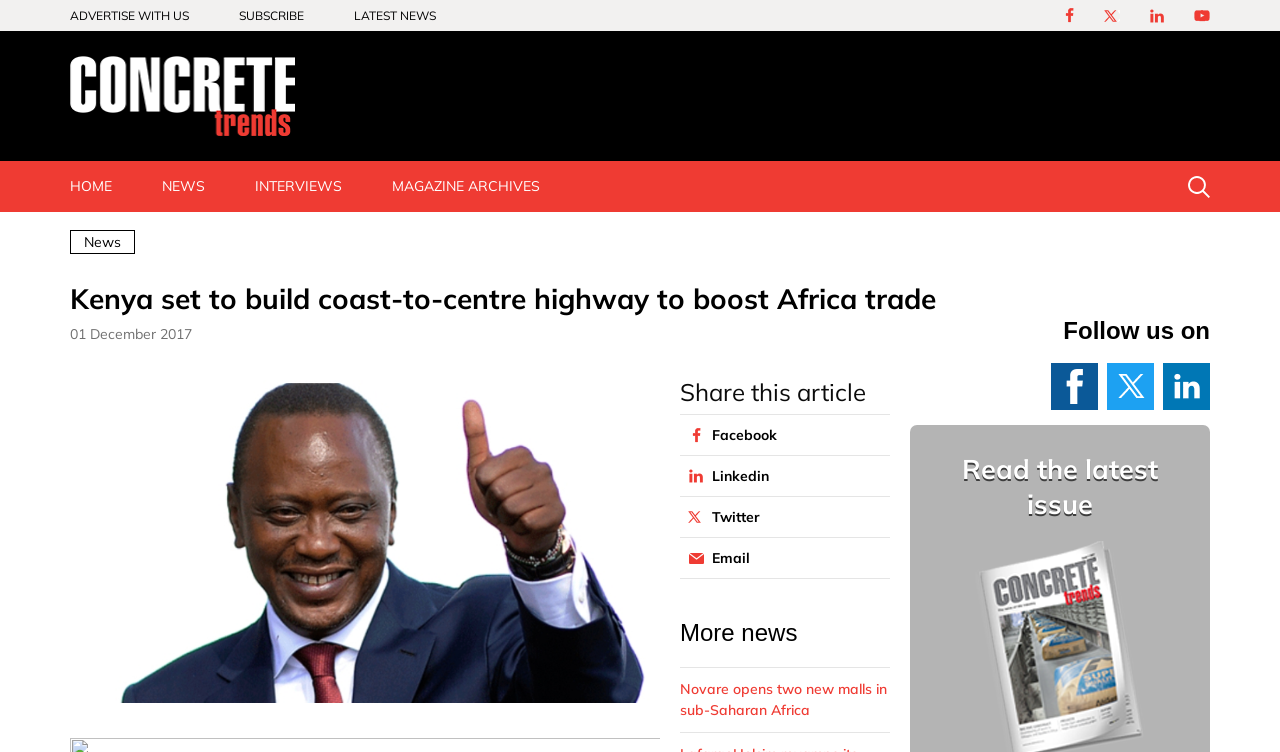Please identify the bounding box coordinates of the clickable region that I should interact with to perform the following instruction: "Share this article on Facebook". The coordinates should be expressed as four float numbers between 0 and 1, i.e., [left, top, right, bottom].

[0.531, 0.552, 0.687, 0.605]